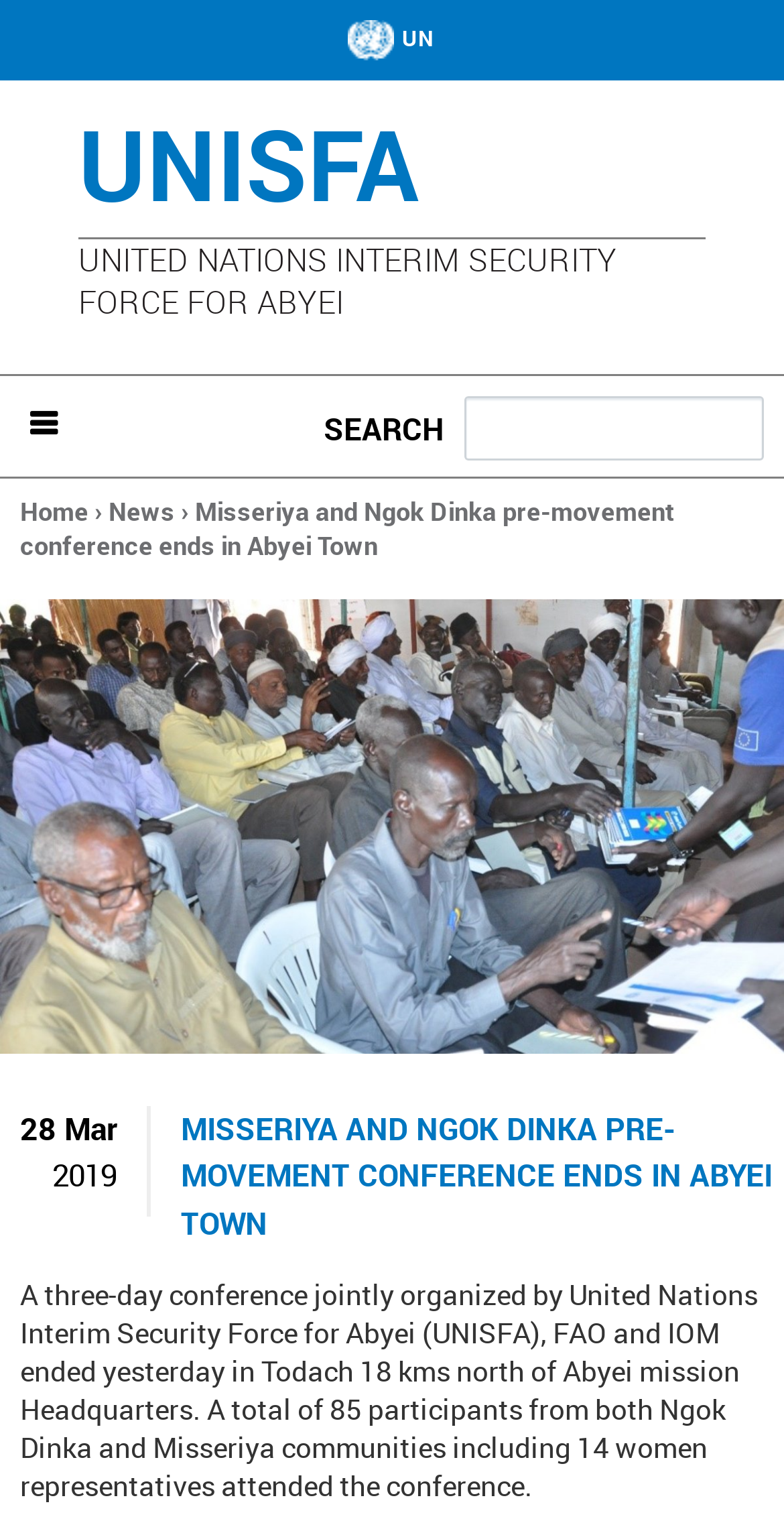What is the date of the conference?
Based on the visual information, provide a detailed and comprehensive answer.

The date of the conference can be found in the main article of the webpage, where it says '28 Mar' and '2019' in a figure element, indicating the date of the conference.